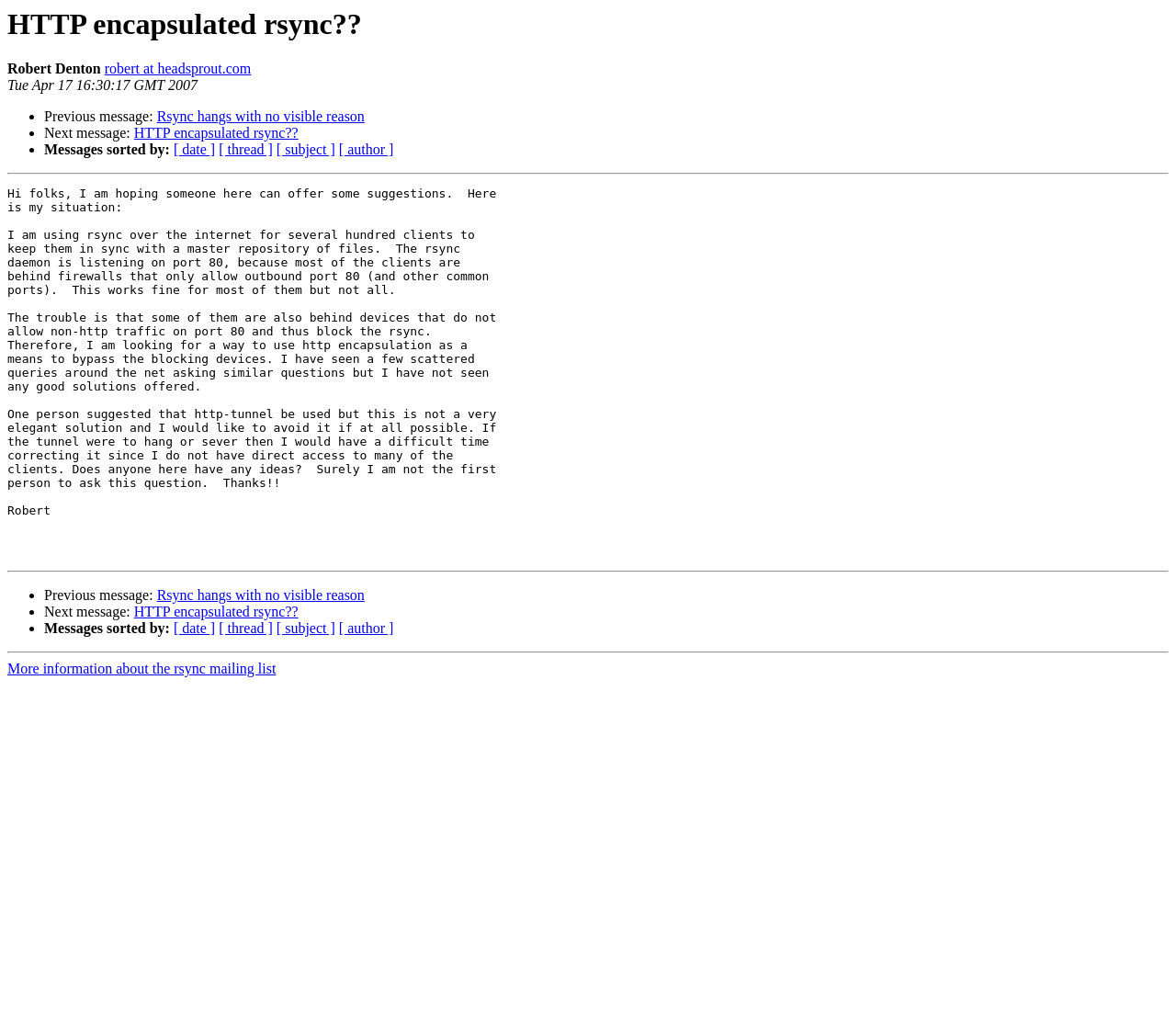Identify the bounding box coordinates of the part that should be clicked to carry out this instruction: "View previous message".

[0.038, 0.57, 0.133, 0.585]